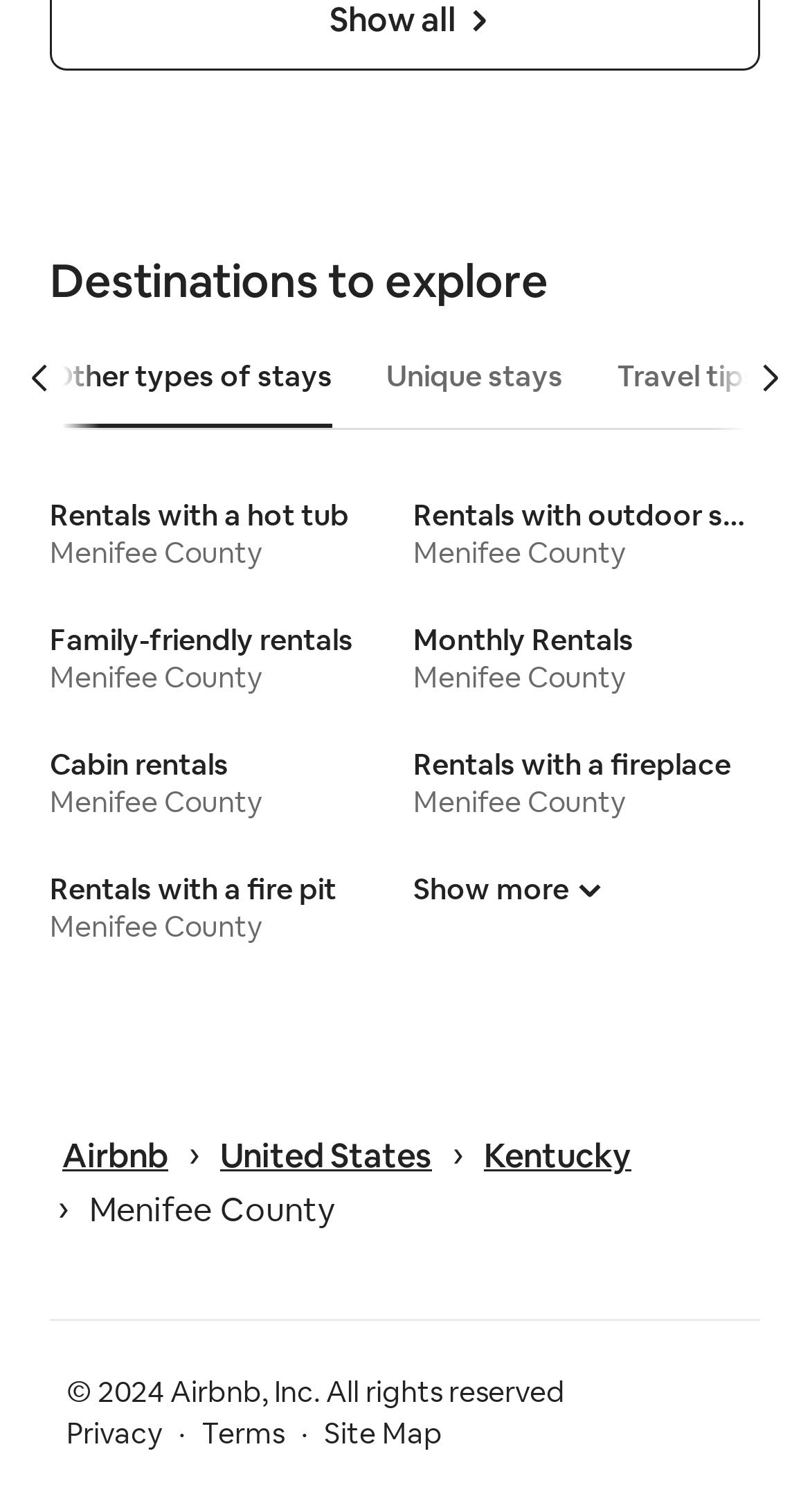Please examine the image and answer the question with a detailed explanation:
What is the copyright year mentioned at the bottom of the page?

The copyright information is located at the bottom of the page, in the element with ID 115. It states '© 2024 Airbnb, Inc. All rights reserved', which indicates that the copyright year is 2024.